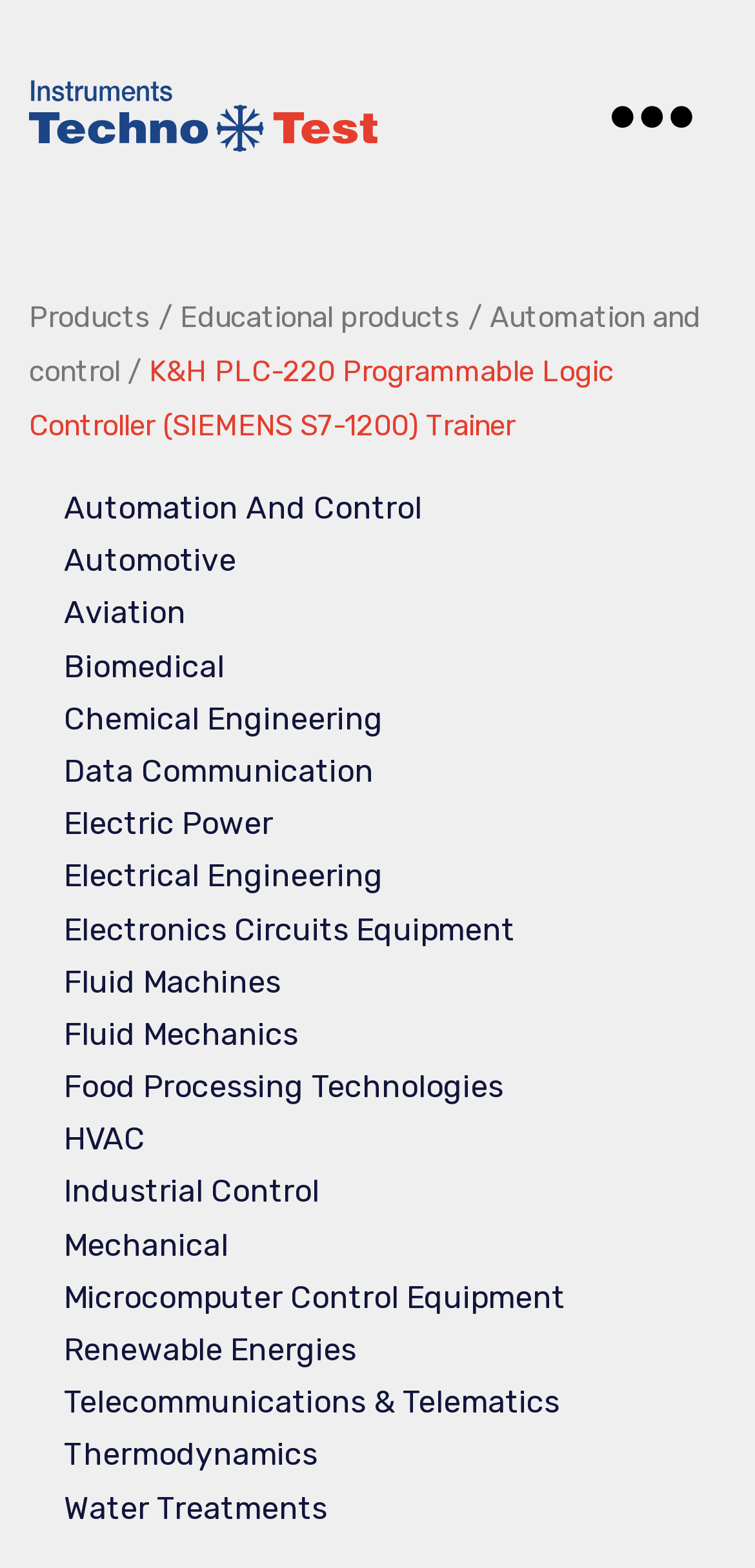Please provide a brief answer to the following inquiry using a single word or phrase:
What is the company name?

Techno-Test